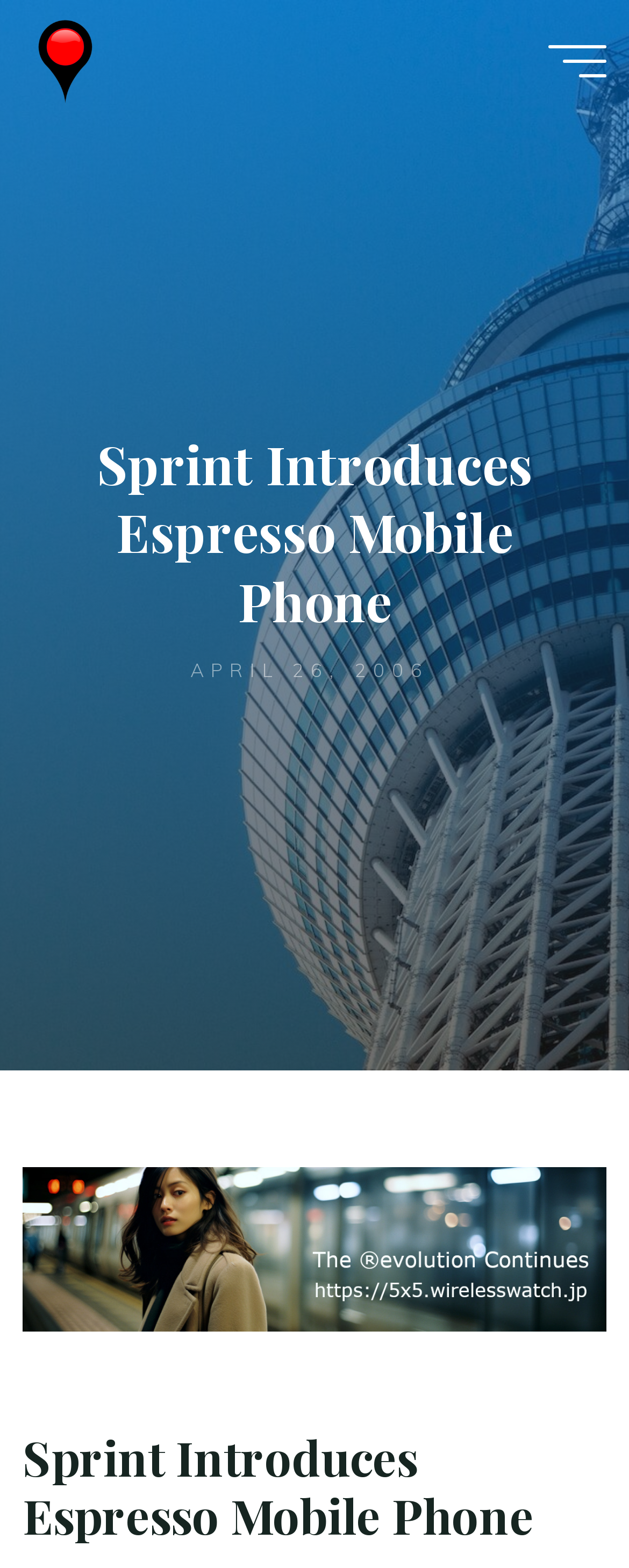What is the purpose of the button at the bottom of the webpage?
Based on the visual, give a brief answer using one word or a short phrase.

Back to Top